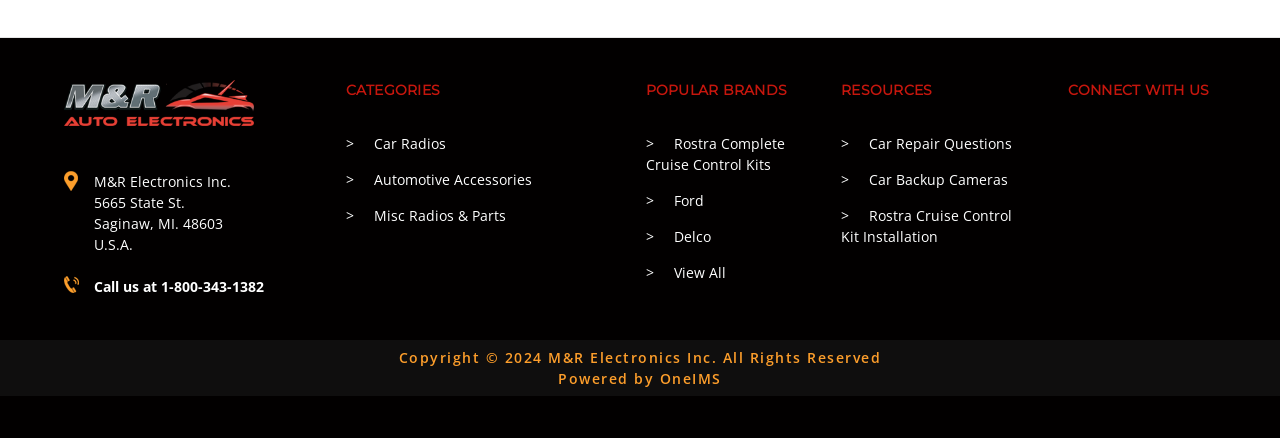Specify the bounding box coordinates of the region I need to click to perform the following instruction: "View Rostra Complete Cruise Control Kits". The coordinates must be four float numbers in the range of 0 to 1, i.e., [left, top, right, bottom].

[0.504, 0.305, 0.613, 0.396]